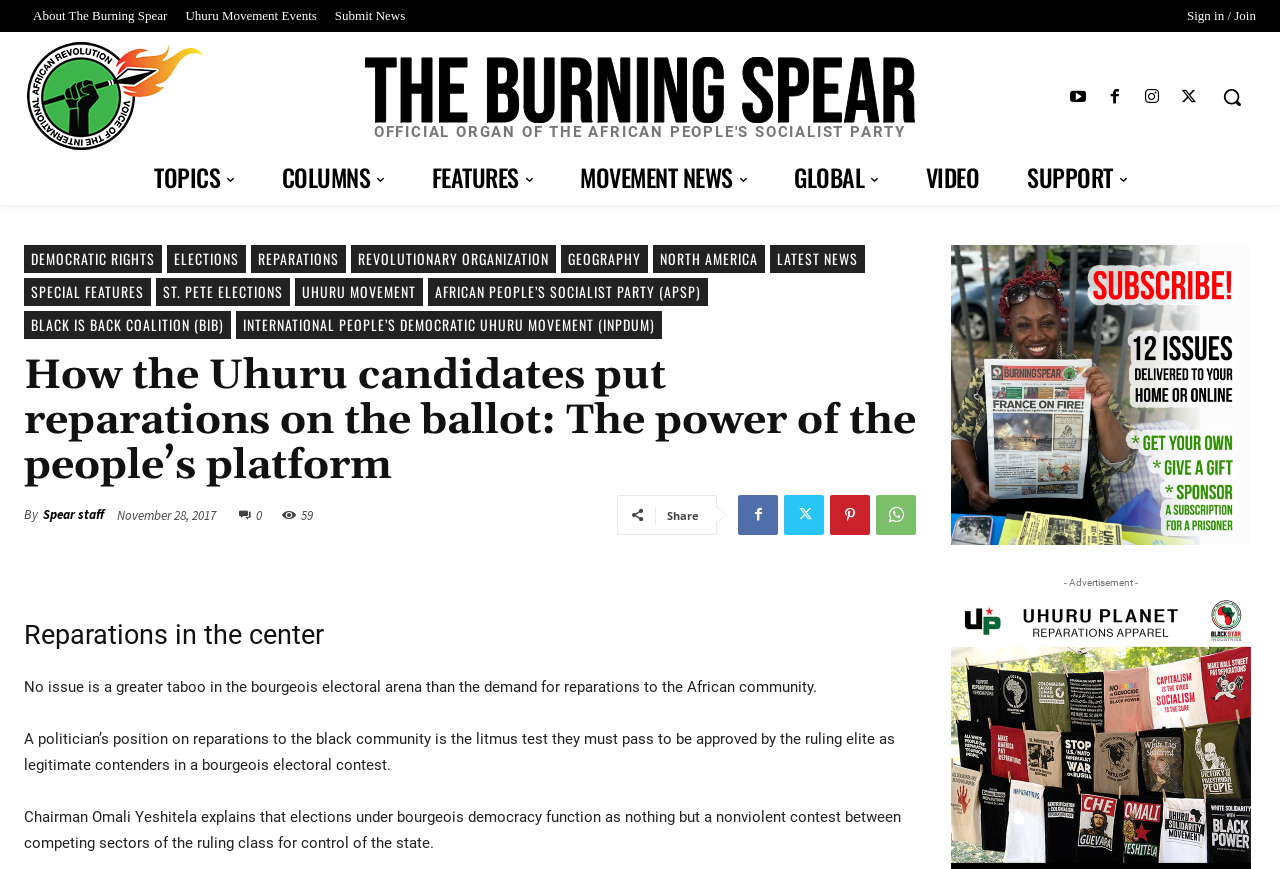Determine the coordinates of the bounding box for the clickable area needed to execute this instruction: "View the 'June 2024' calendar".

None